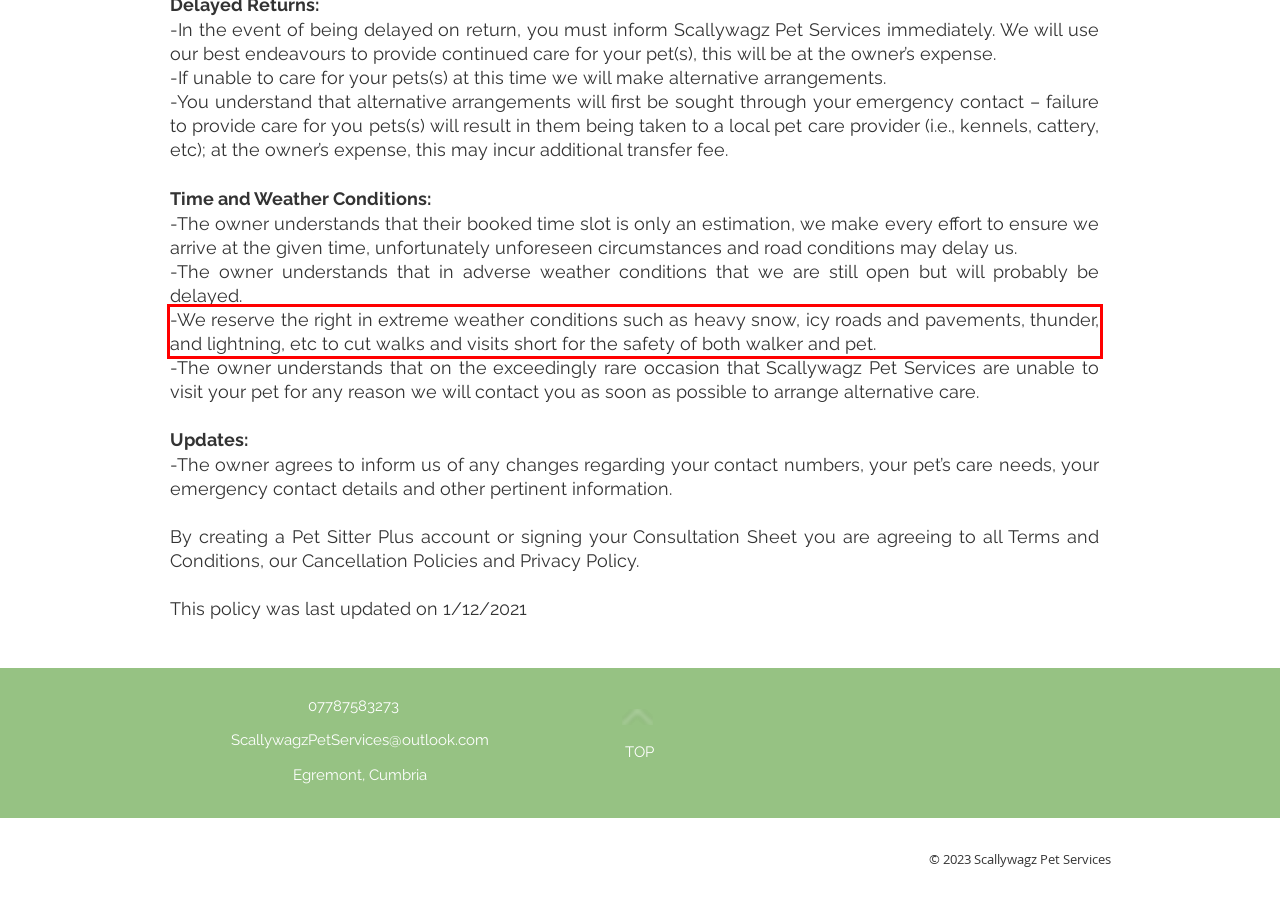You have a screenshot of a webpage where a UI element is enclosed in a red rectangle. Perform OCR to capture the text inside this red rectangle.

-We reserve the right in extreme weather conditions such as heavy snow, icy roads and pavements, thunder, and lightning, etc to cut walks and visits short for the safety of both walker and pet.